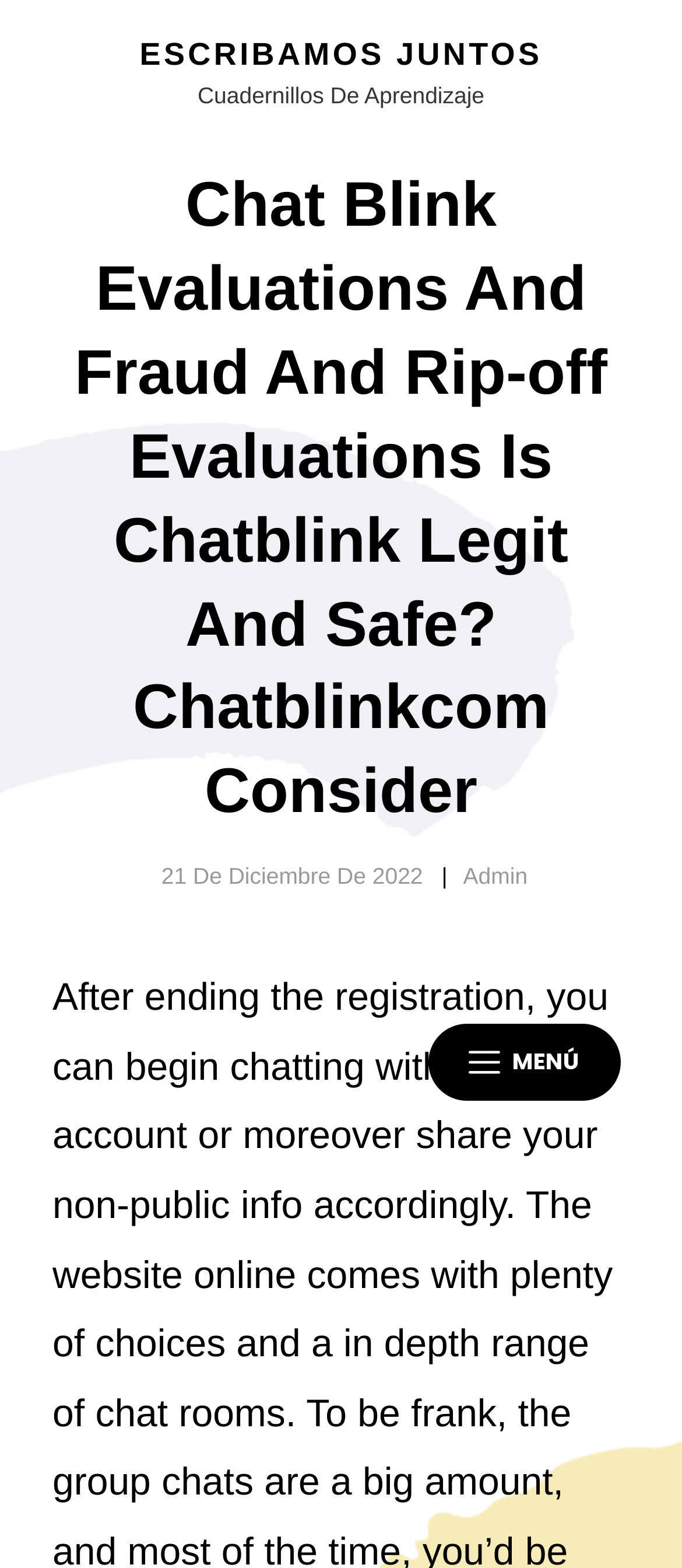Identify and provide the bounding box for the element described by: "Escribamos juntos".

[0.205, 0.023, 0.795, 0.046]